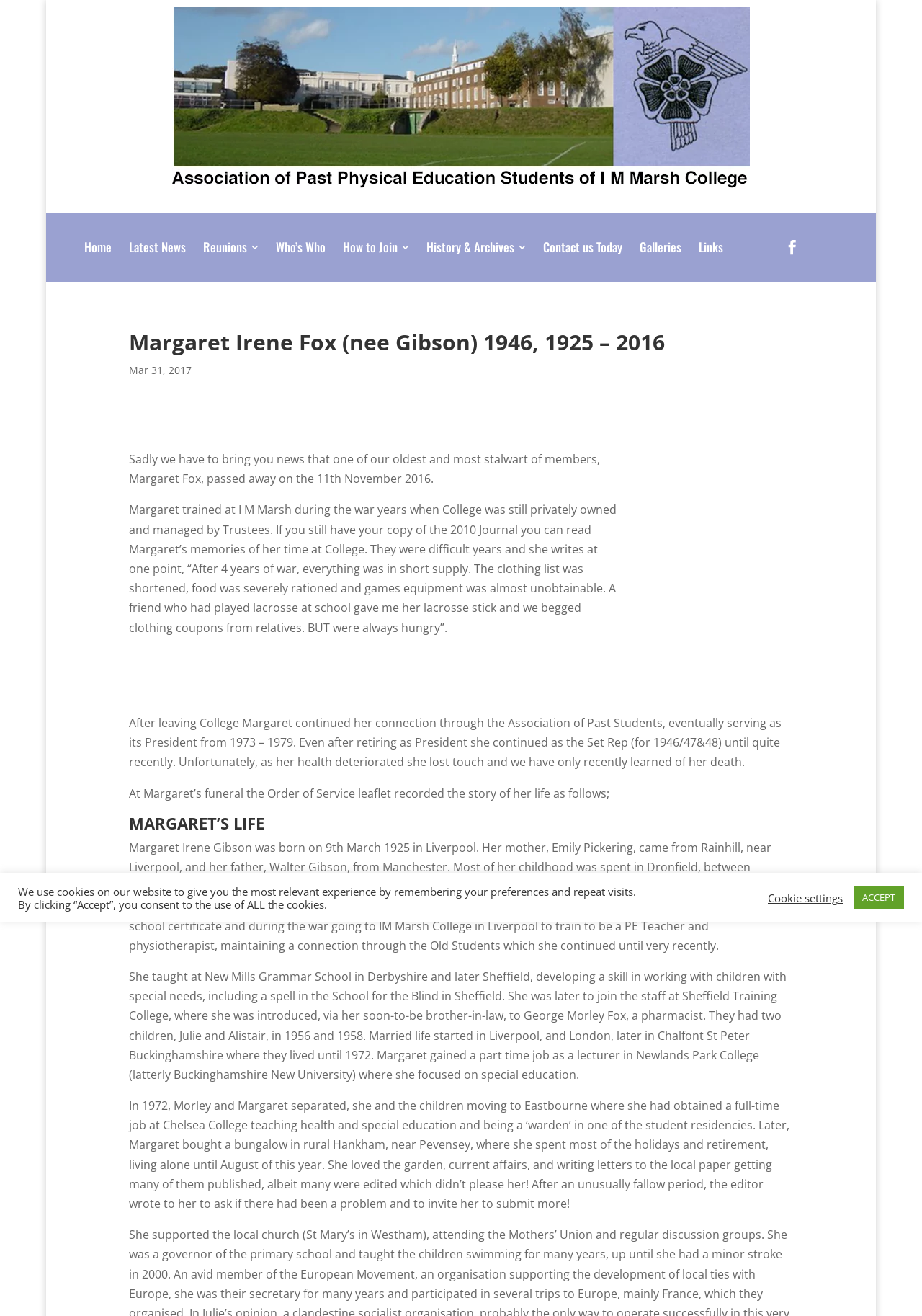Using the format (top-left x, top-left y, bottom-right x, bottom-right y), and given the element description, identify the bounding box coordinates within the screenshot: ACCEPT

[0.926, 0.674, 0.98, 0.691]